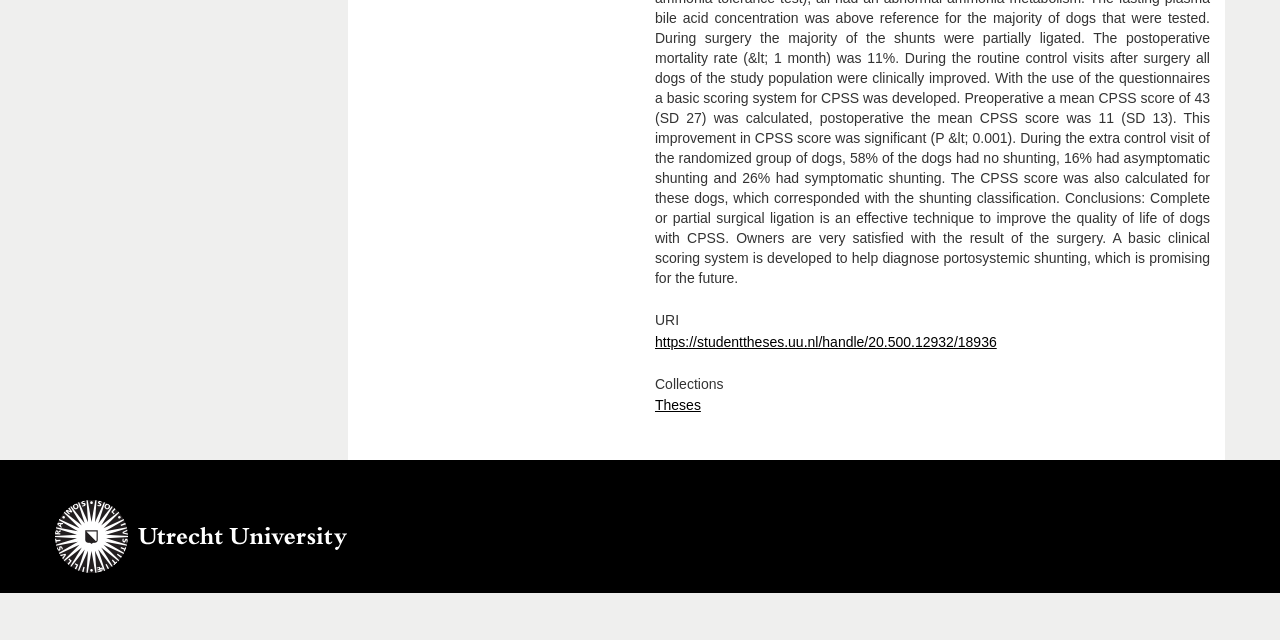Locate the bounding box of the user interface element based on this description: "https://studenttheses.uu.nl/handle/20.500.12932/18936".

[0.512, 0.521, 0.779, 0.546]